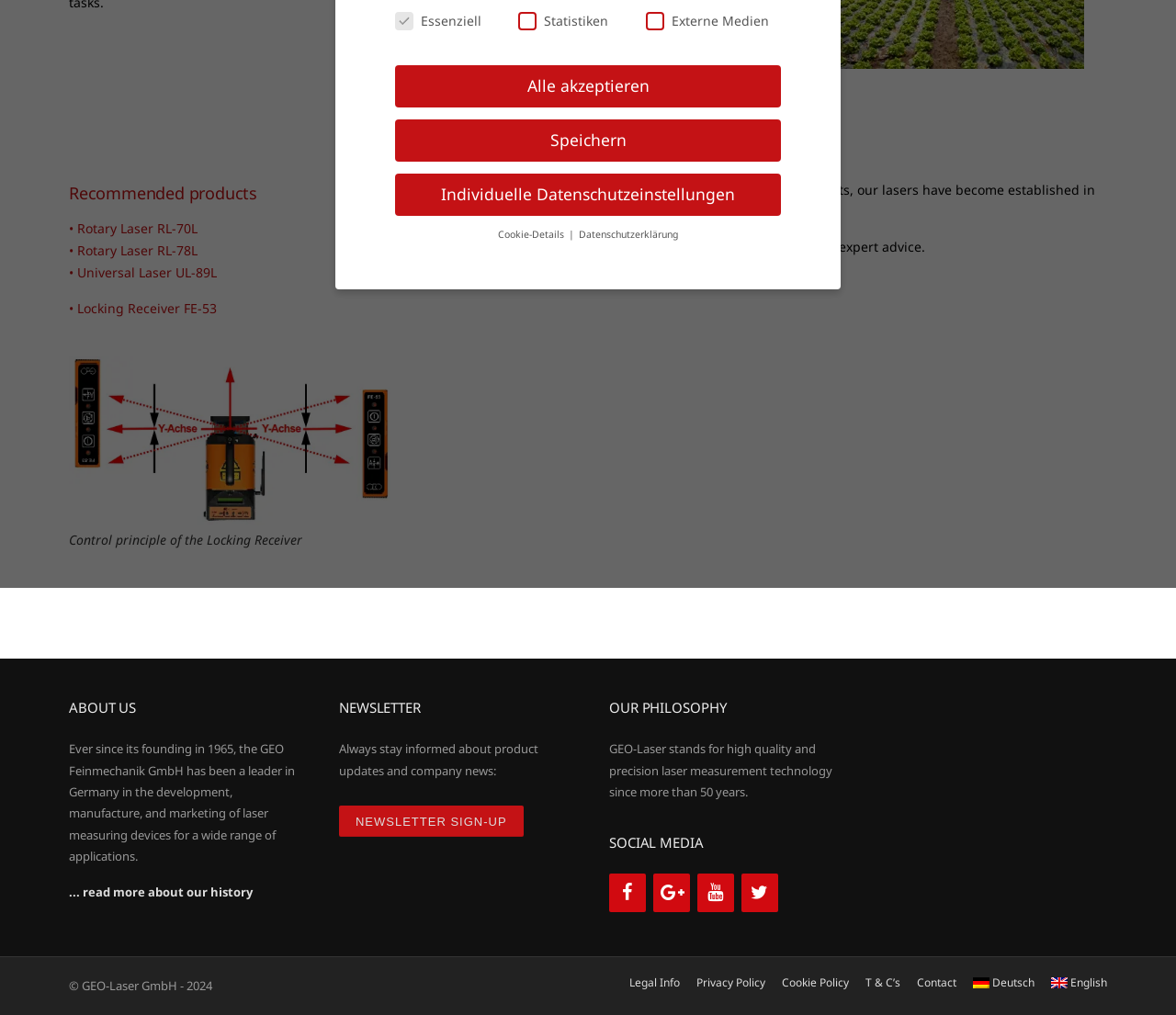Provide the bounding box coordinates for the specified HTML element described in this description: "T & C’s". The coordinates should be four float numbers ranging from 0 to 1, in the format [left, top, right, bottom].

[0.736, 0.963, 0.766, 0.974]